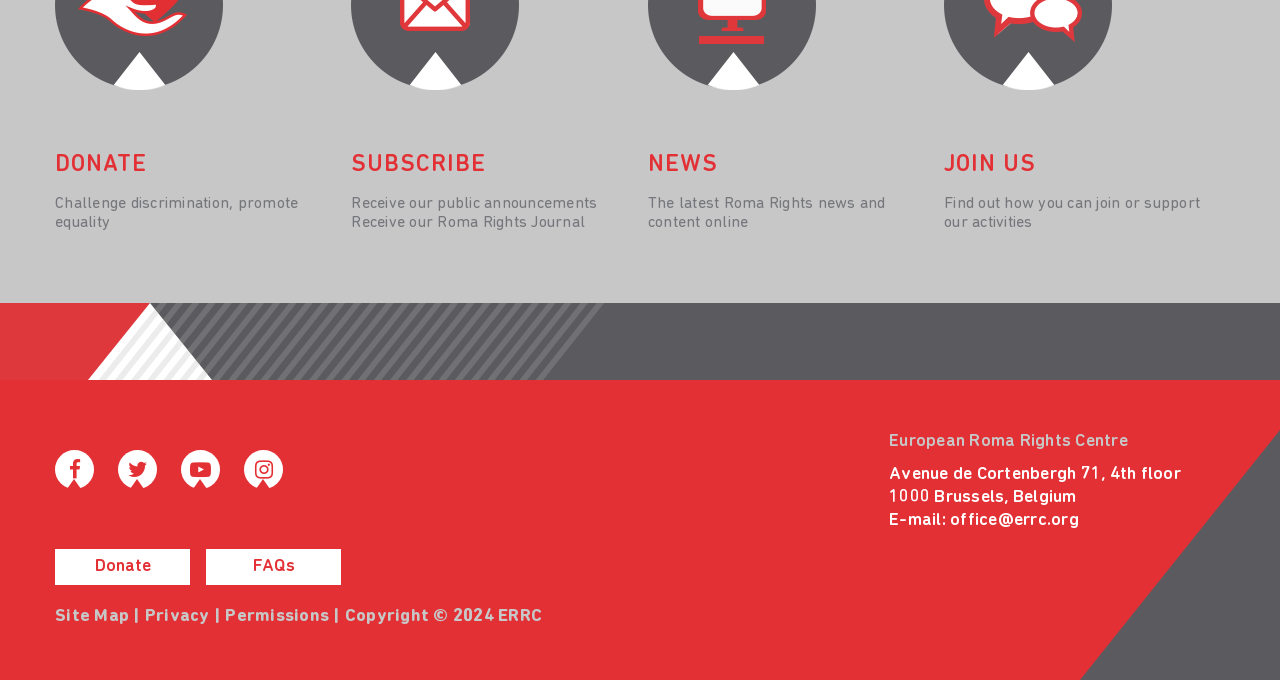Highlight the bounding box coordinates of the element that should be clicked to carry out the following instruction: "Go to home page". The coordinates must be given as four float numbers ranging from 0 to 1, i.e., [left, top, right, bottom].

None